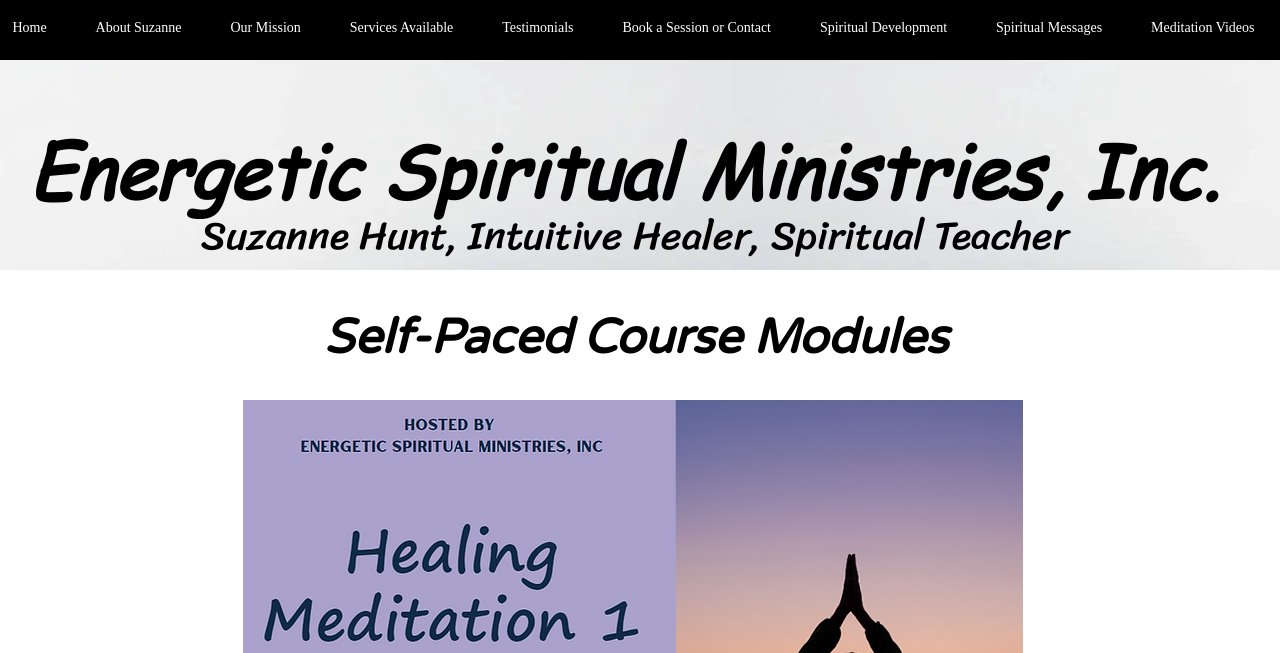Please answer the following question using a single word or phrase: 
What is the name of the organization?

Energetic Spiritual Ministries, Inc.